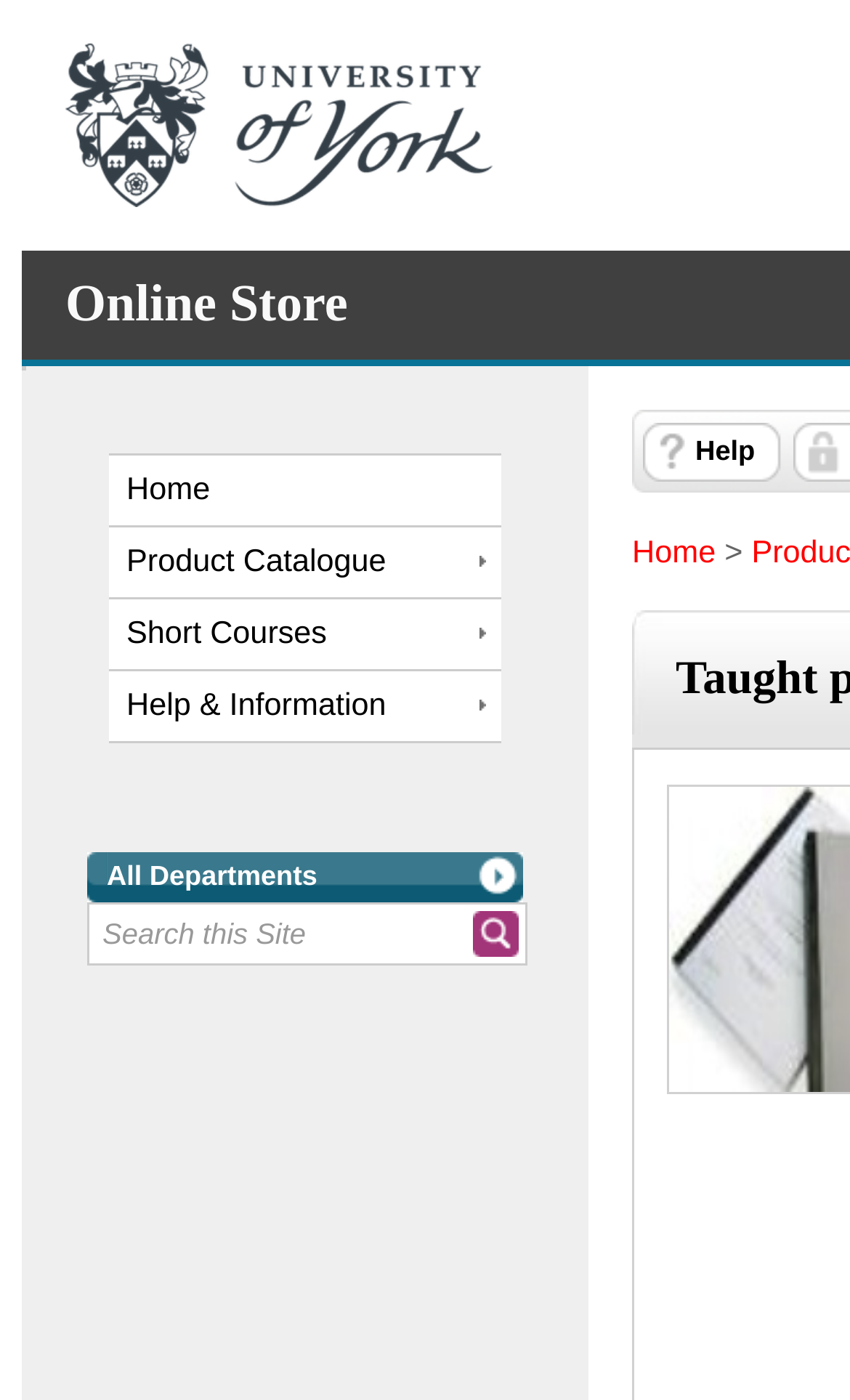Provide the bounding box coordinates in the format (top-left x, top-left y, bottom-right x, bottom-right y). All values are floating point numbers between 0 and 1. Determine the bounding box coordinate of the UI element described as: Home

[0.744, 0.383, 0.842, 0.408]